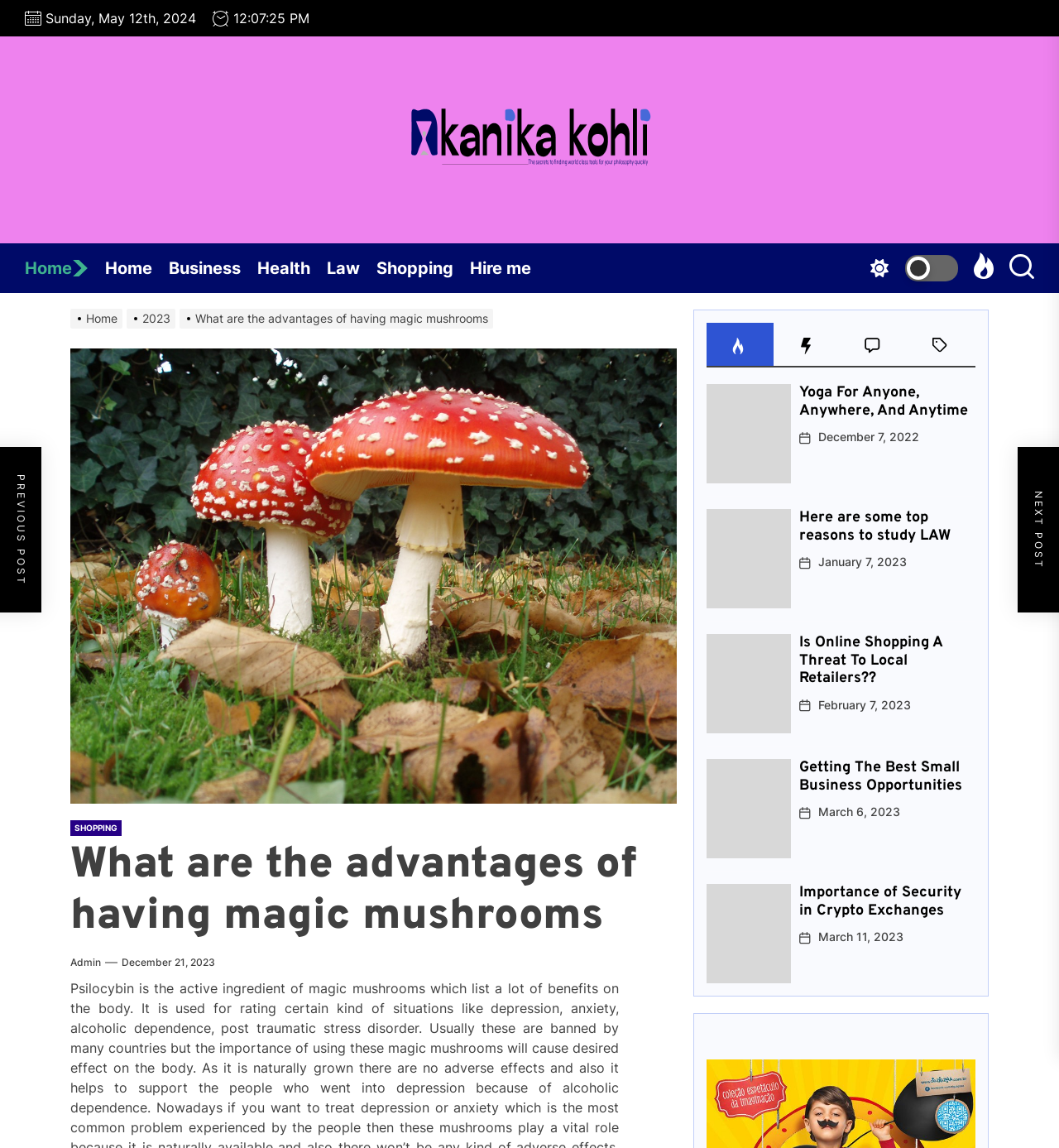Extract the bounding box coordinates for the described element: "Shopping". The coordinates should be represented as four float numbers between 0 and 1: [left, top, right, bottom].

[0.066, 0.714, 0.115, 0.728]